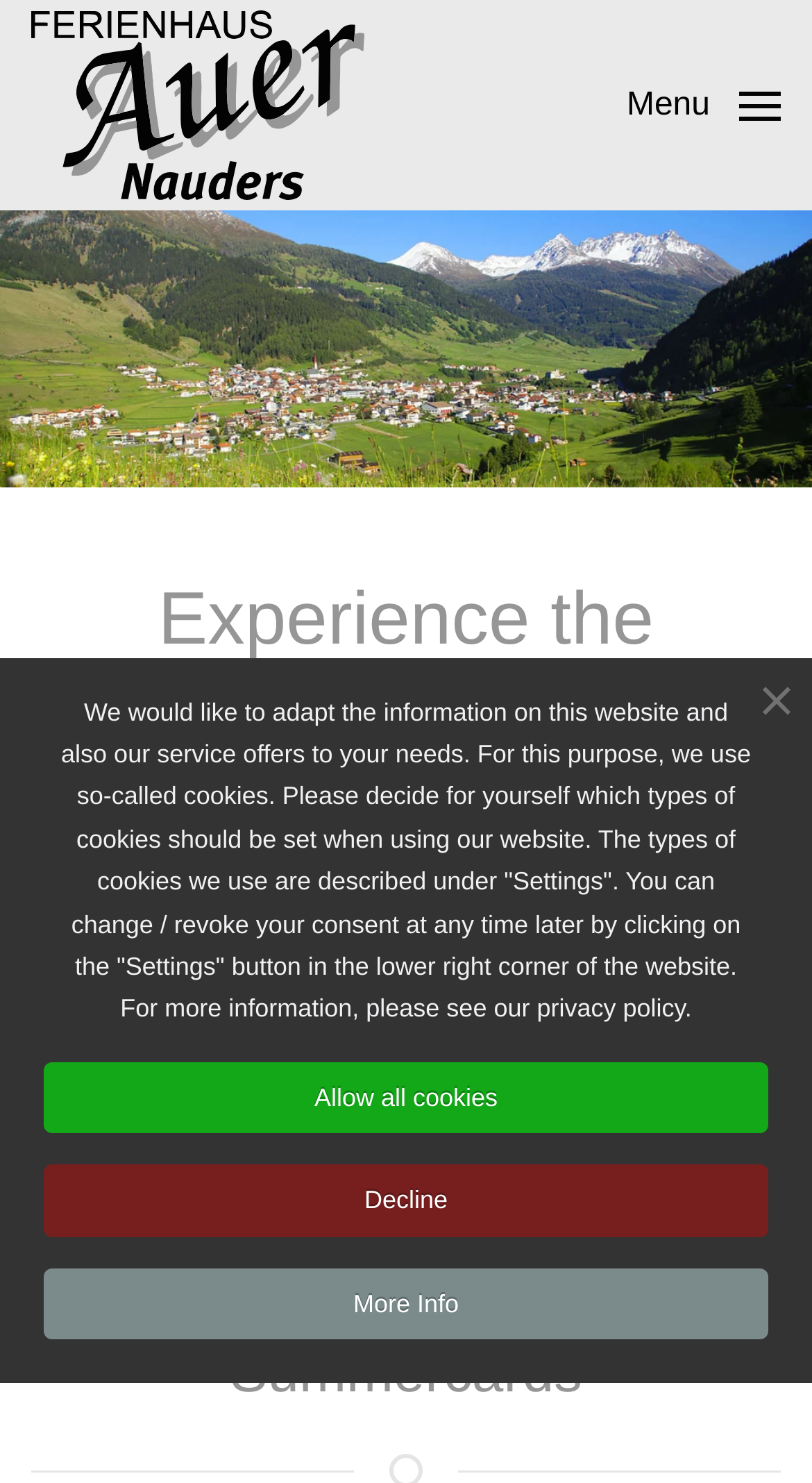Identify the bounding box for the element characterized by the following description: "BOOKING".

[0.657, 0.876, 0.906, 0.919]